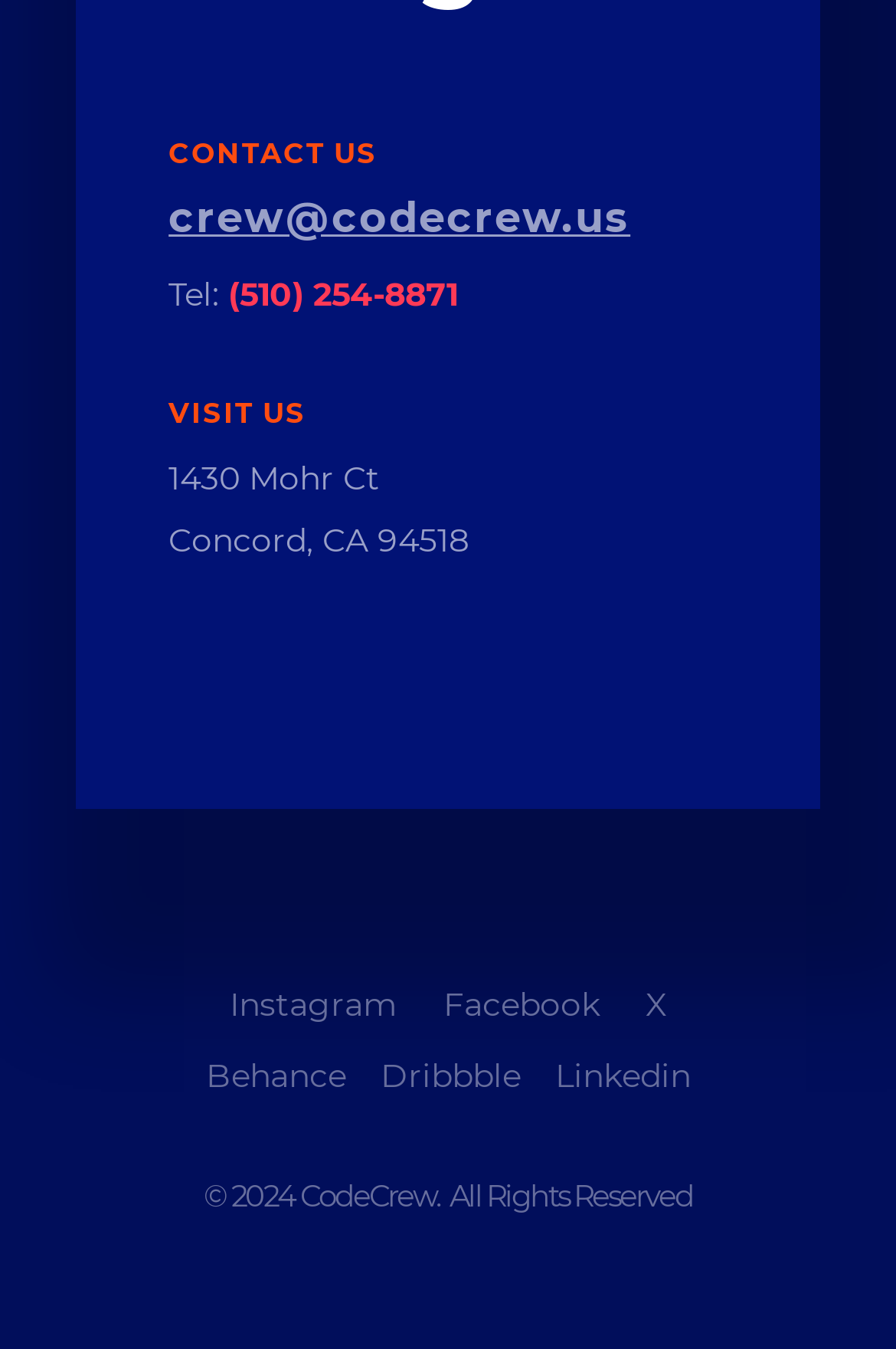Can you show the bounding box coordinates of the region to click on to complete the task described in the instruction: "View comment from Nicholas Roberts"?

None